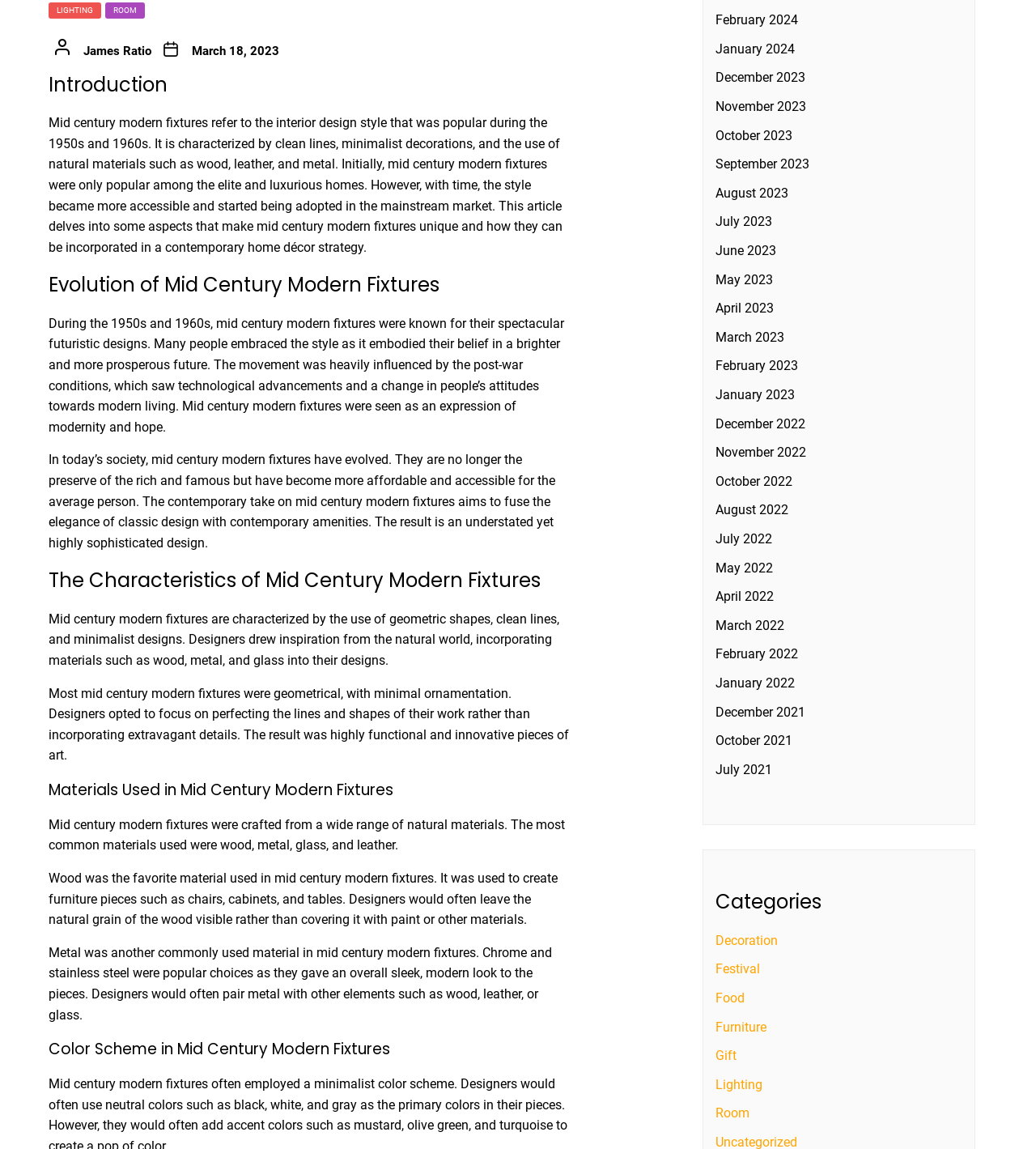Specify the bounding box coordinates of the element's region that should be clicked to achieve the following instruction: "View 'Categories'". The bounding box coordinates consist of four float numbers between 0 and 1, in the format [left, top, right, bottom].

[0.691, 0.772, 0.929, 0.799]